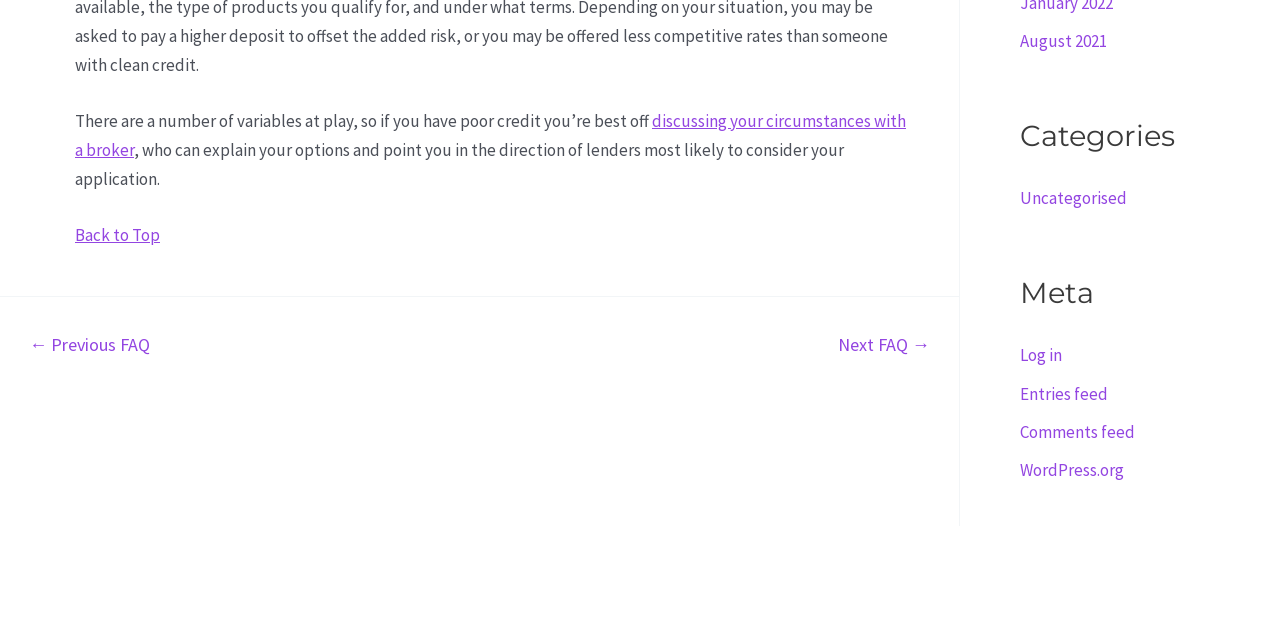Please specify the bounding box coordinates in the format (top-left x, top-left y, bottom-right x, bottom-right y), with values ranging from 0 to 1. Identify the bounding box for the UI component described as follows: Log in

[0.797, 0.538, 0.83, 0.572]